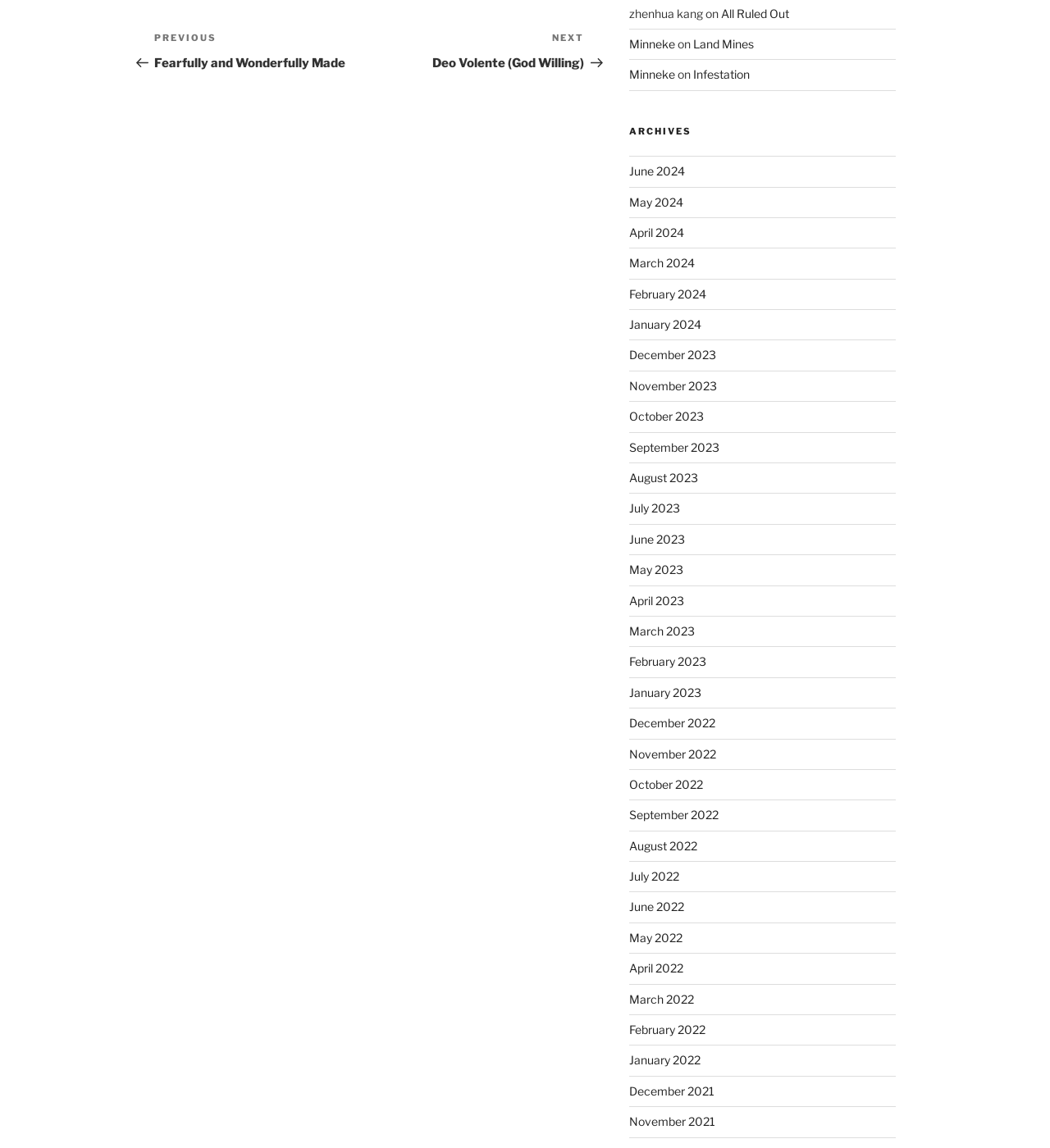Please determine the bounding box coordinates of the section I need to click to accomplish this instruction: "go to previous post".

[0.147, 0.027, 0.352, 0.062]